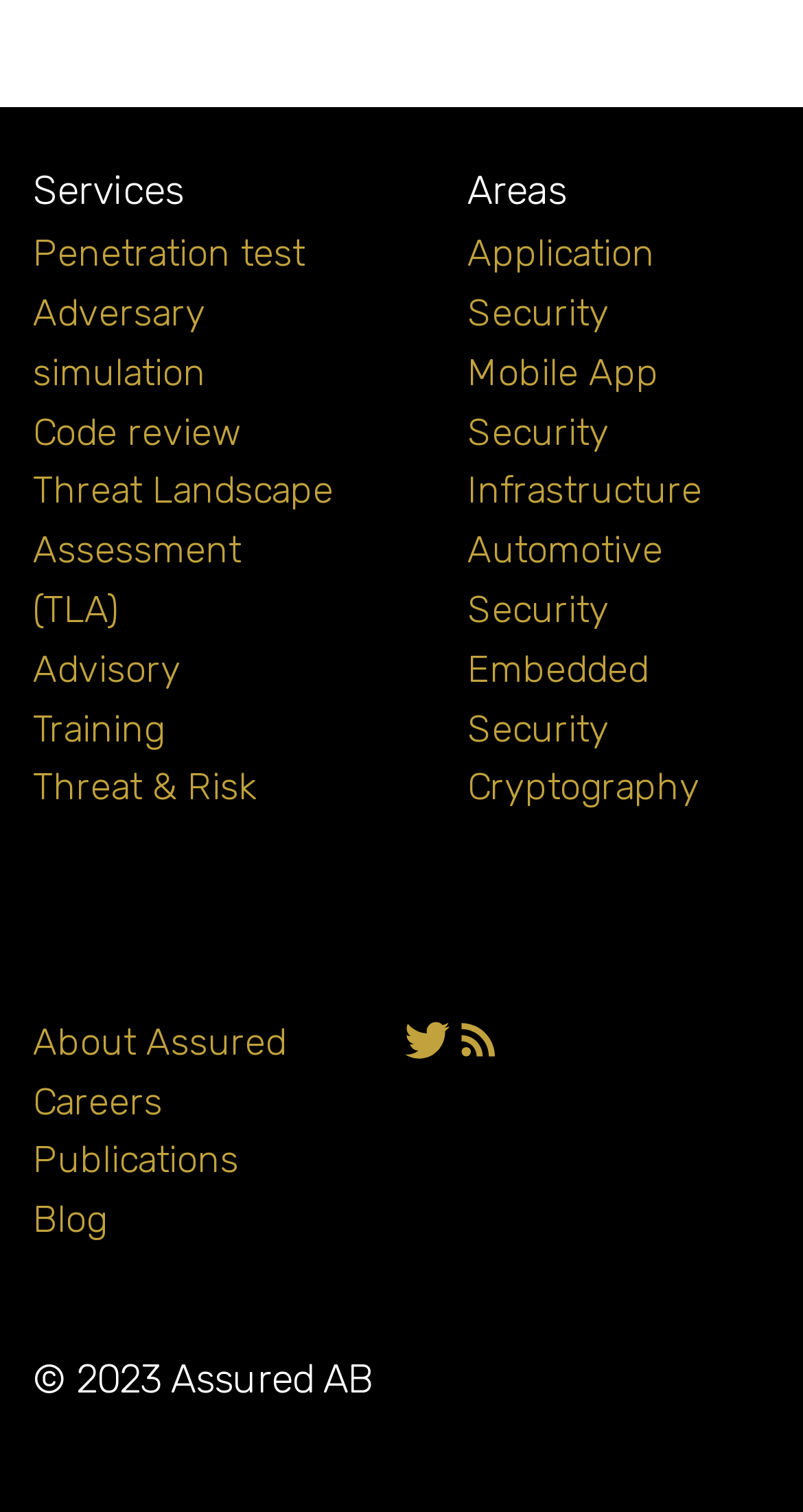Calculate the bounding box coordinates of the UI element given the description: "Careers".

[0.041, 0.713, 0.203, 0.743]